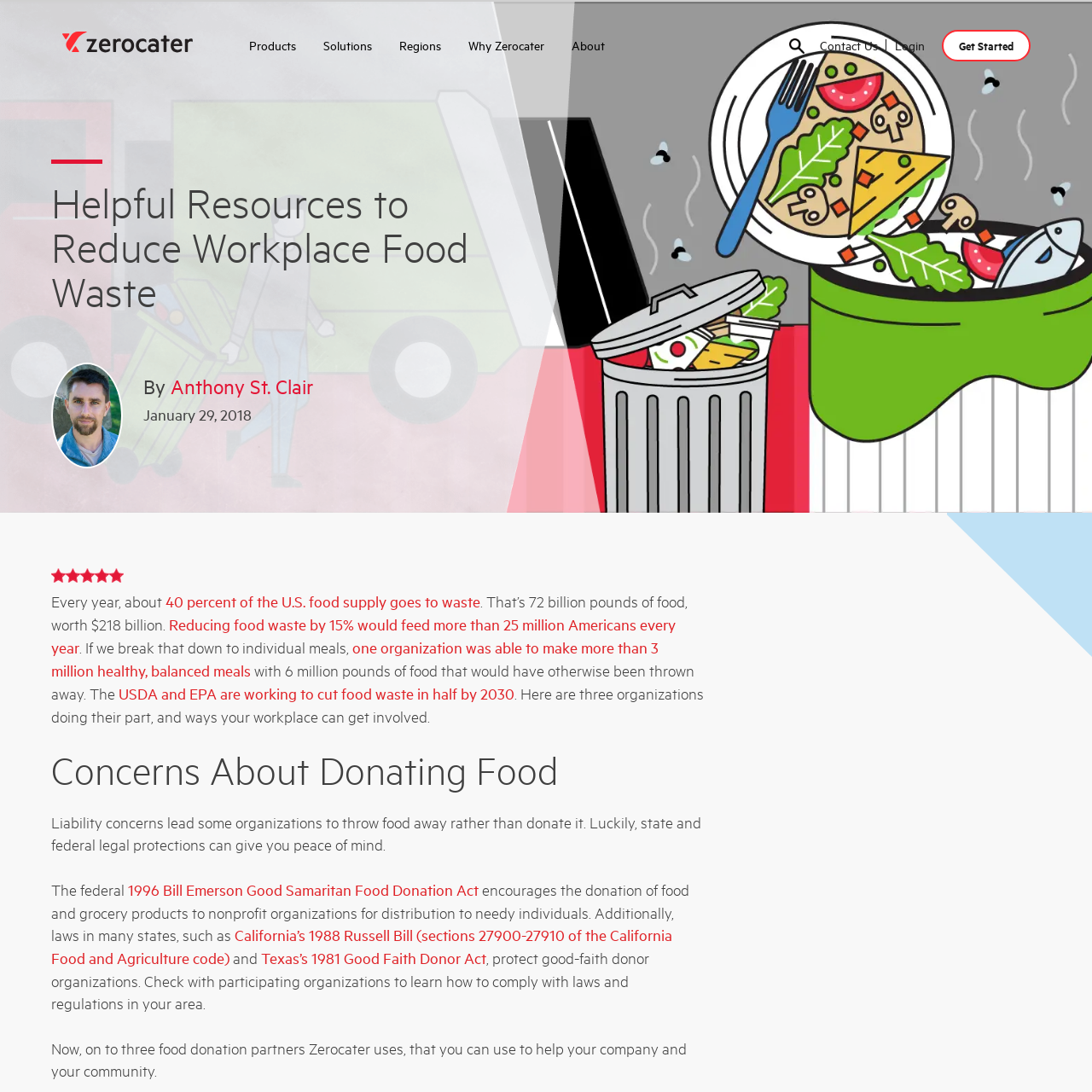What is the name of the act that encourages the donation of food and grocery products to nonprofit organizations?
Answer with a single word or phrase, using the screenshot for reference.

1996 Bill Emerson Good Samaritan Food Donation Act